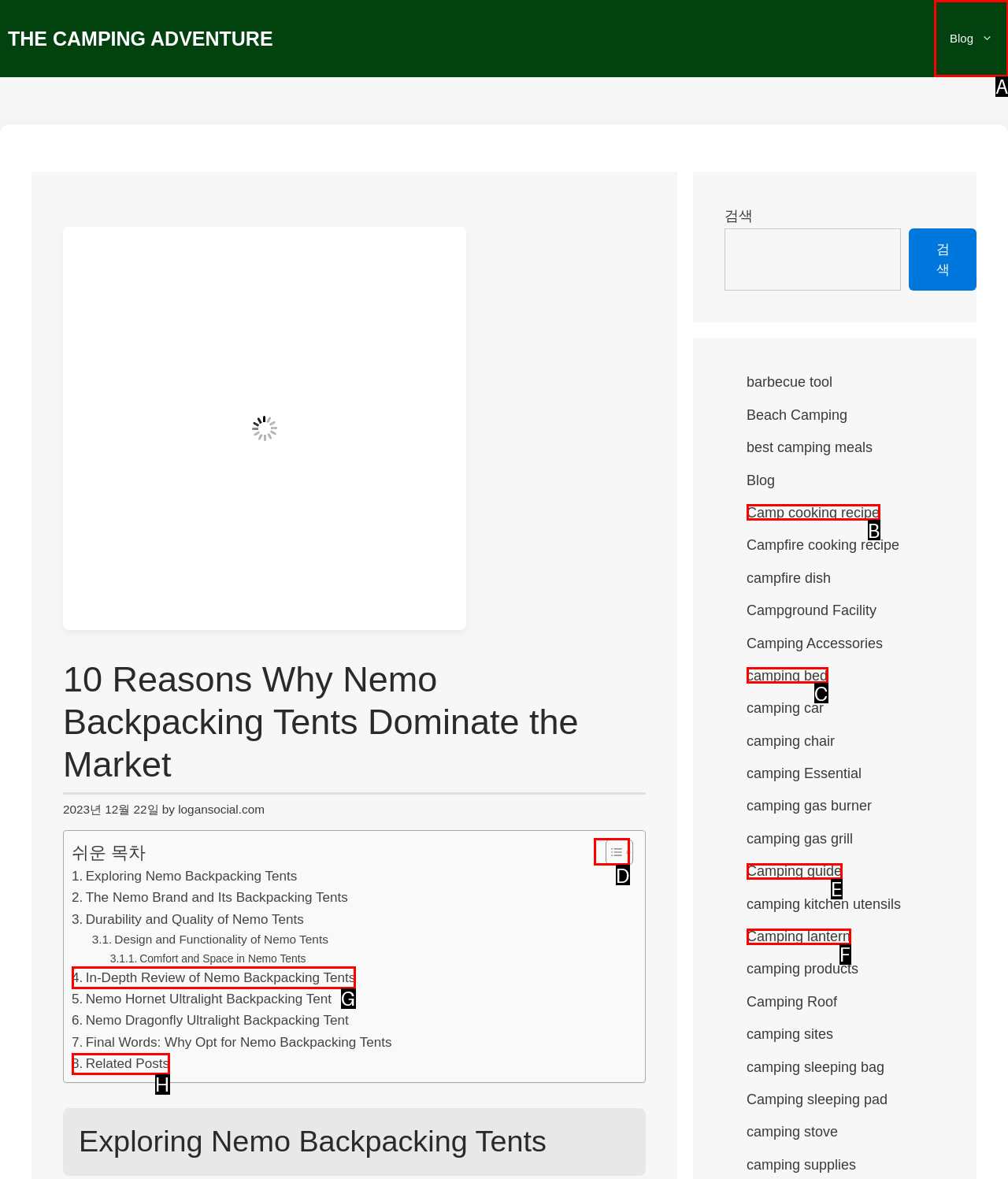To perform the task "Visit the 'Blog' page", which UI element's letter should you select? Provide the letter directly.

A